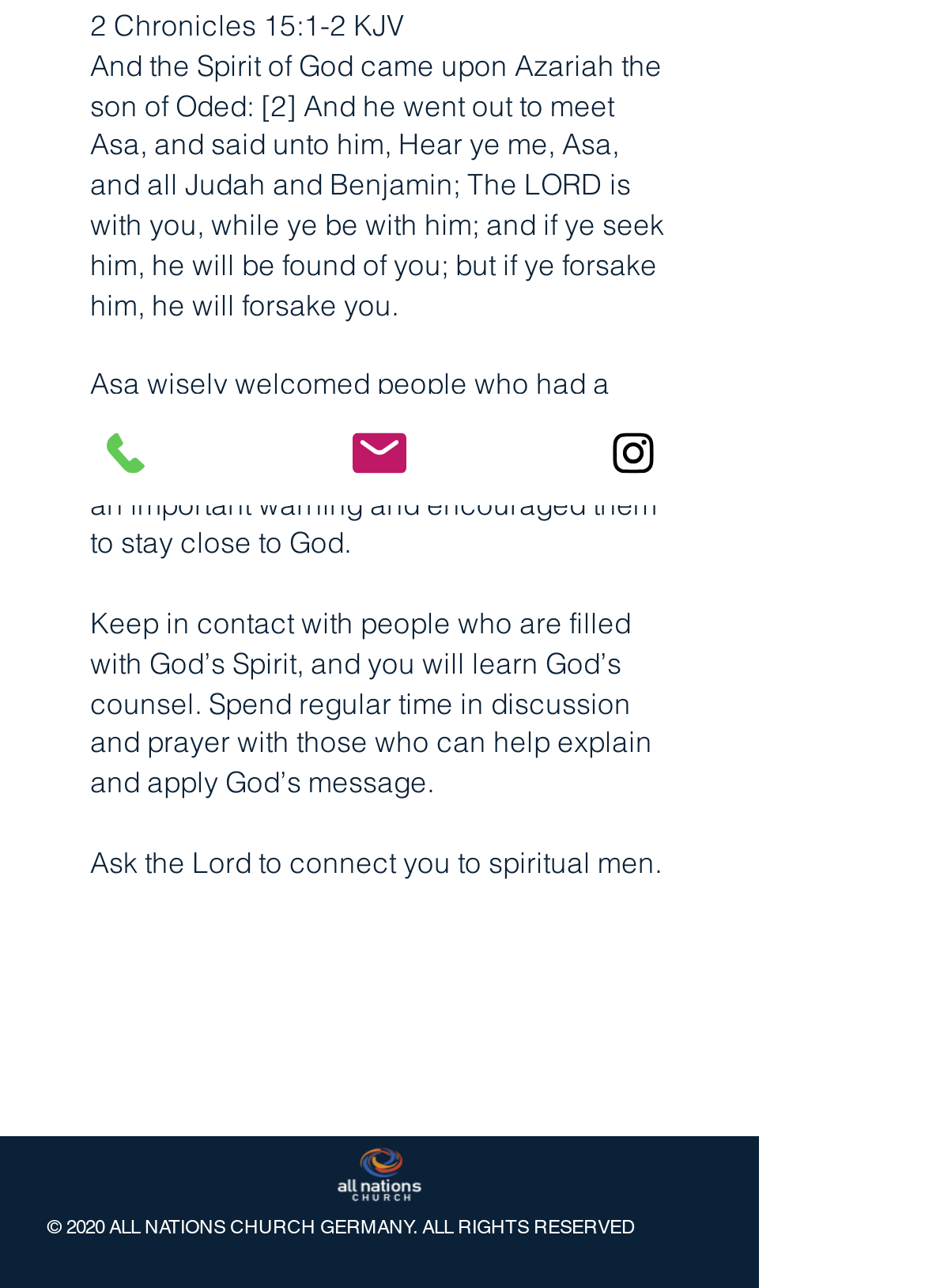Can you find the bounding box coordinates for the UI element given this description: "Instagram"? Provide the coordinates as four float numbers between 0 and 1: [left, top, right, bottom].

[0.547, 0.306, 0.821, 0.392]